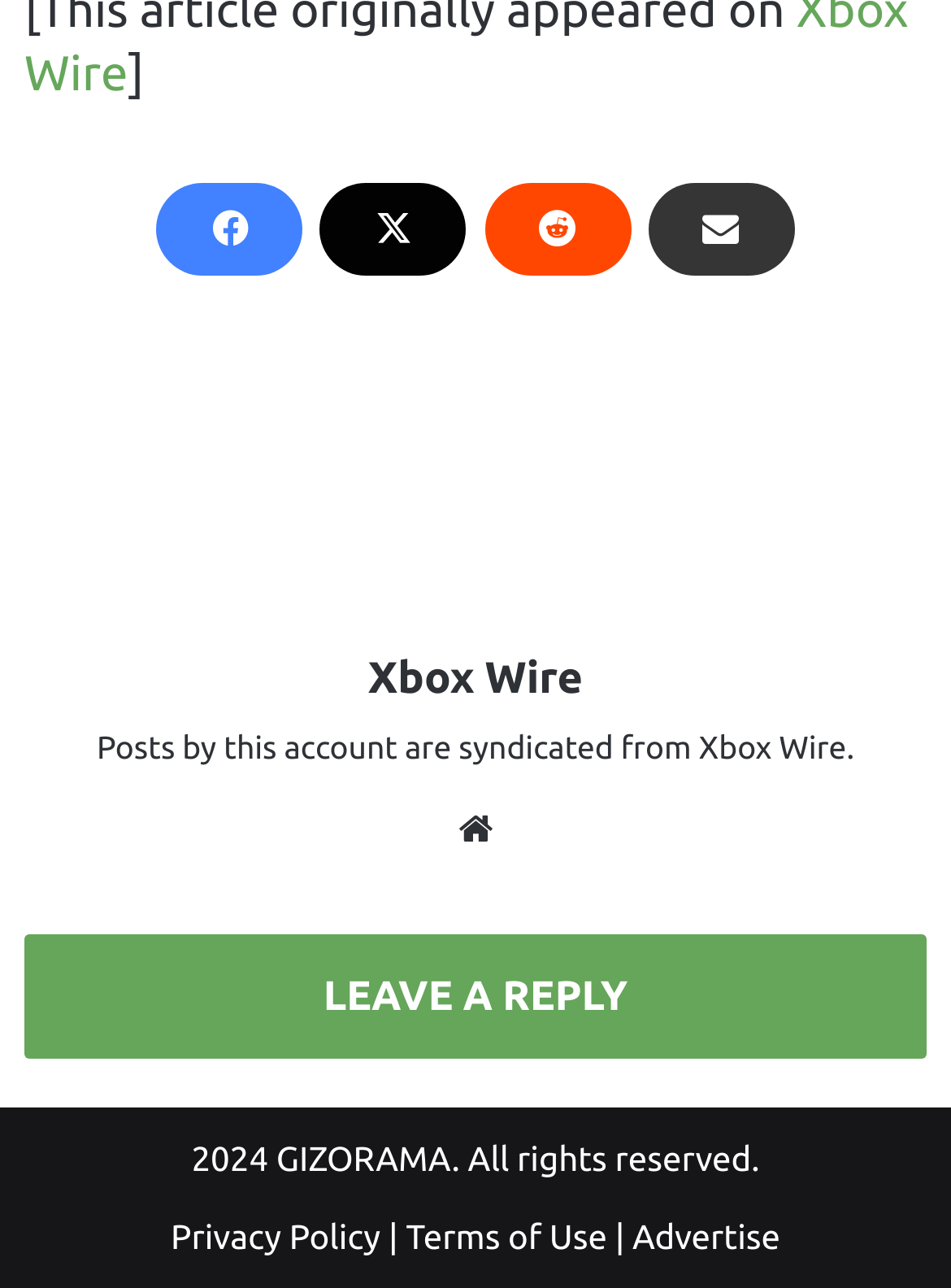Identify the bounding box of the UI element described as follows: "Facebook". Provide the coordinates as four float numbers in the range of 0 to 1 [left, top, right, bottom].

[0.165, 0.143, 0.319, 0.215]